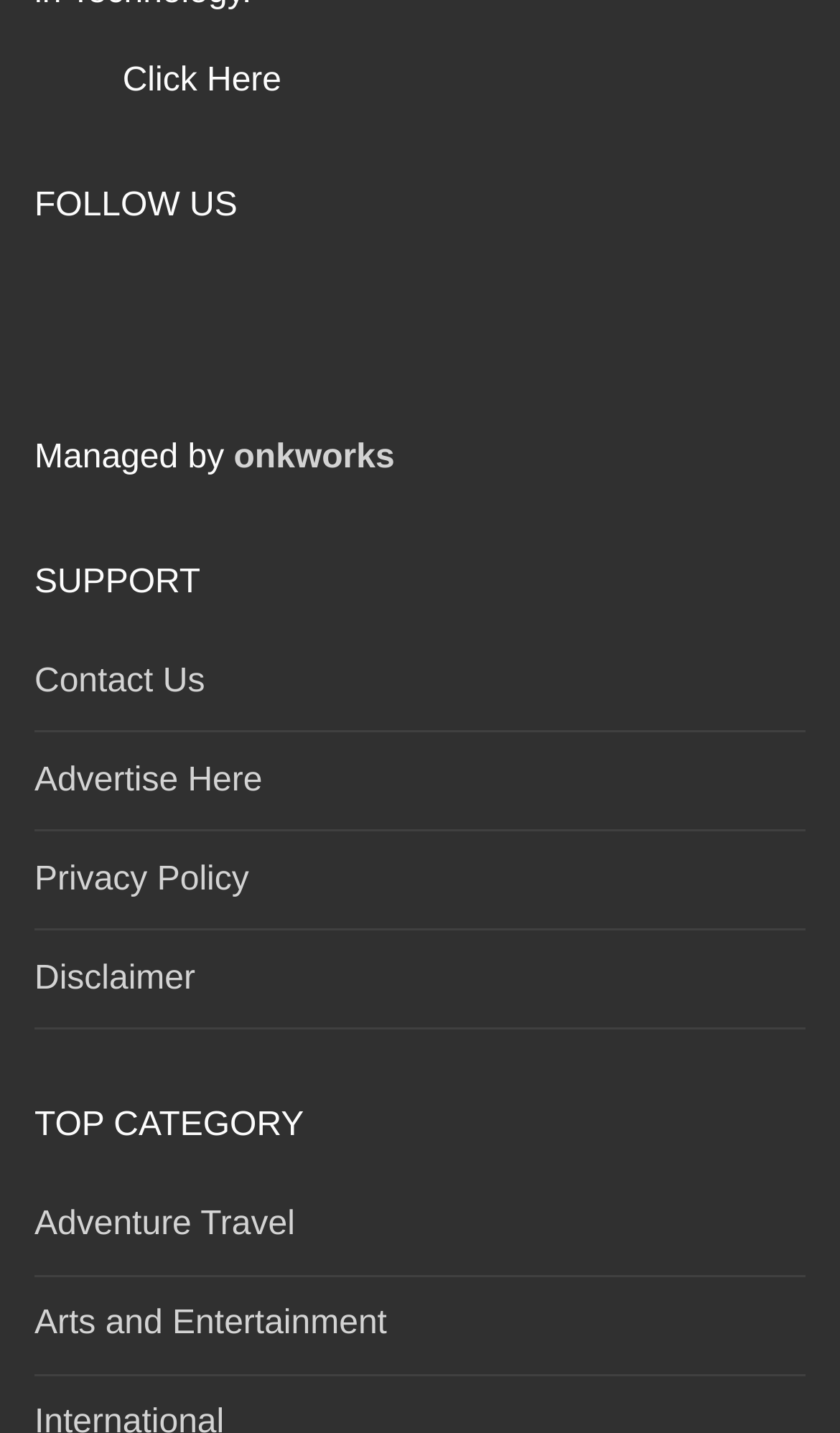What is the last category listed under 'TOP CATEGORY'?
Refer to the image and respond with a one-word or short-phrase answer.

Arts and Entertainment